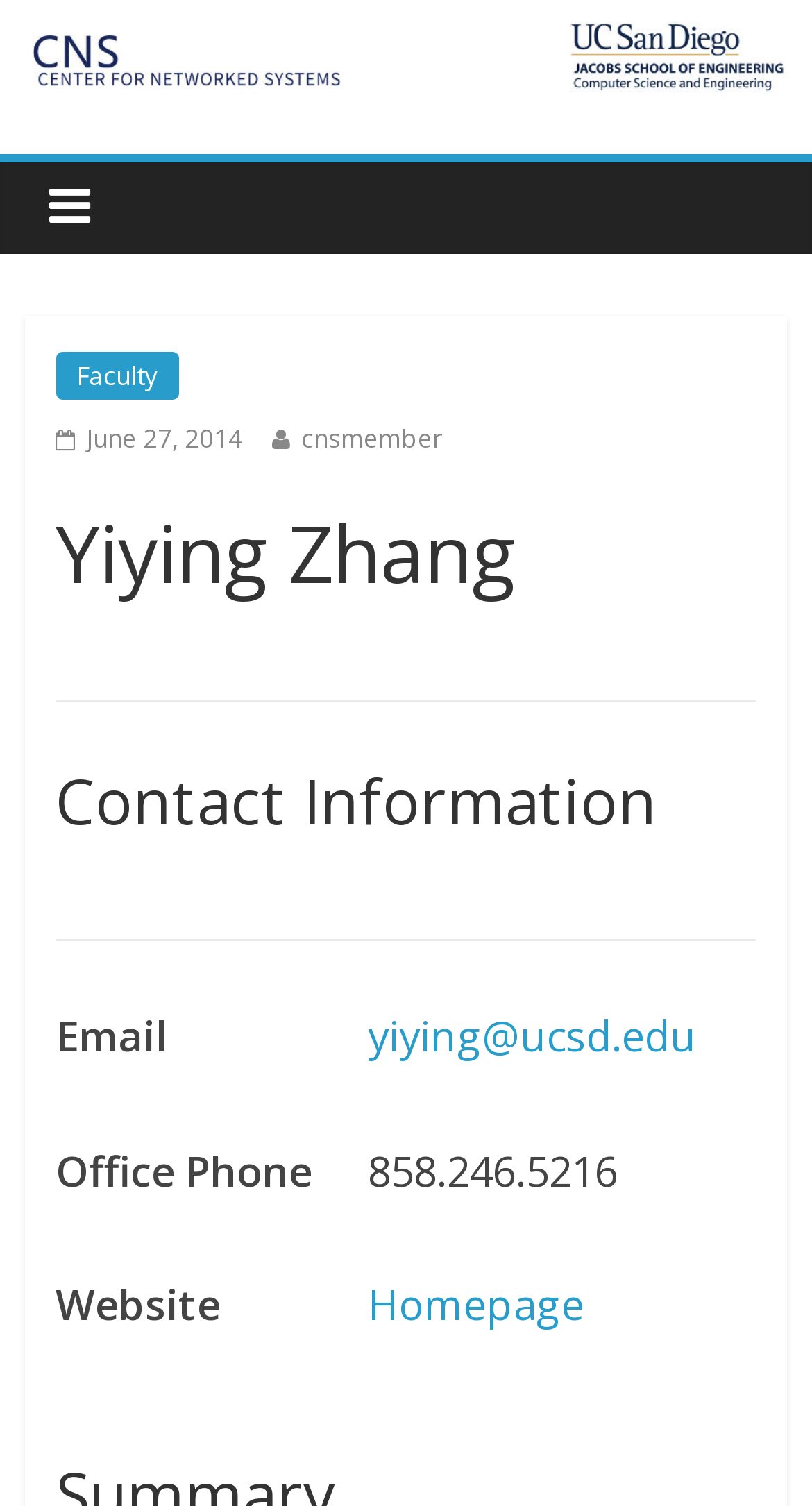Articulate a detailed summary of the webpage's content and design.

The webpage is about the Center For Networked Systems. At the top, there is a link and an image with the same name, "Center For Networked Systems", which spans almost the entire width of the page. Below this, there is a heading with a icon, followed by a link to "Faculty" and a non-interactive text element with a single space character.

To the right of the "Faculty" link, there is a header section that spans most of the page's width. Within this section, there are several links and headings. One of the links is dated "June 27, 2014", and another link is to "cnsmember". There is also a heading with the name "Yiying Zhang".

Below the header section, there are two horizontal separators, followed by a heading that says "Contact Information". Under this heading, there is a description list with three items: "Email", "Office Phone", and "Website". Each item has a term and a detail. The details include a link to an email address, a phone number, and a link to a website labeled "Homepage".